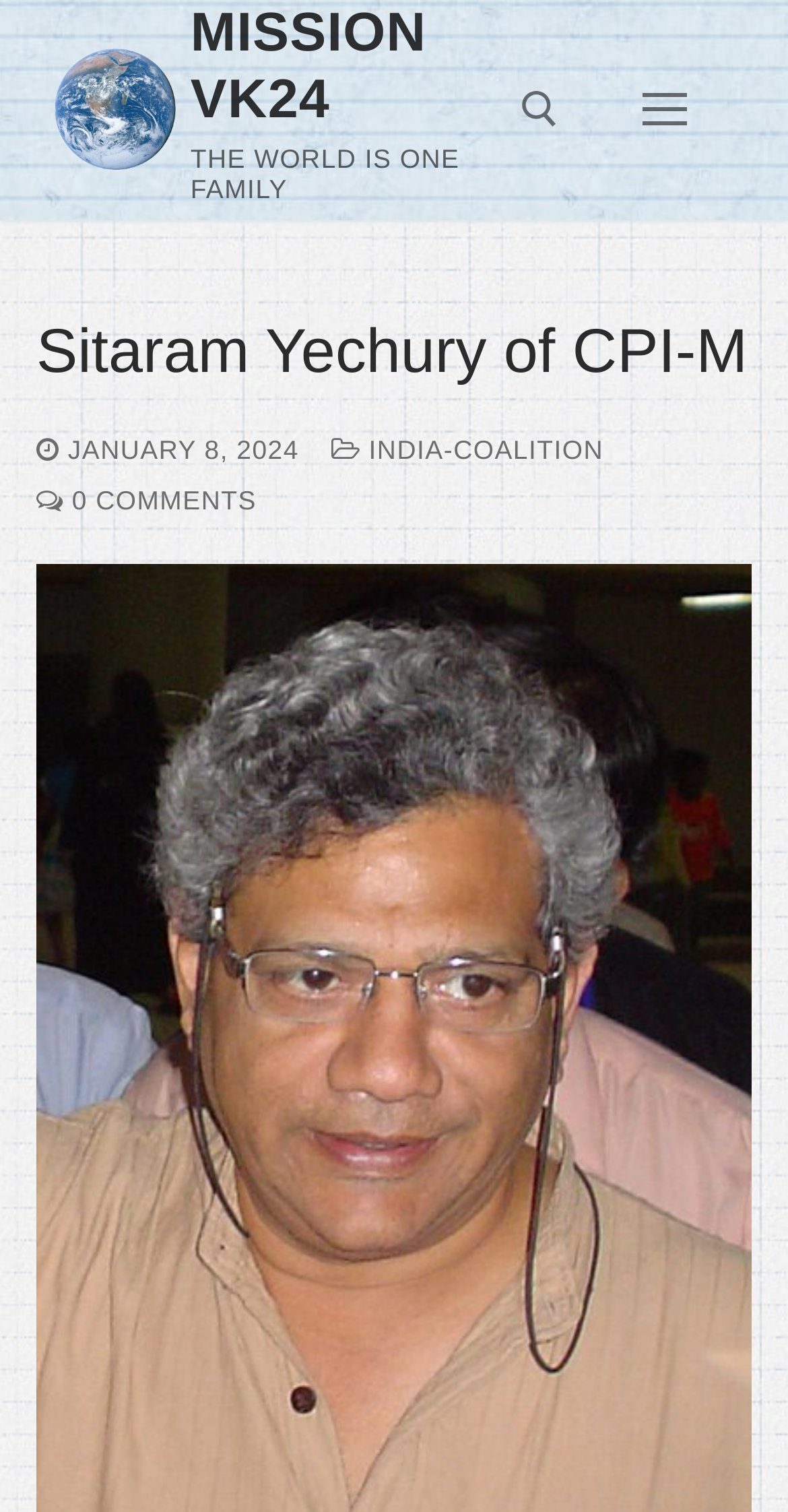Locate the bounding box coordinates of the clickable area to execute the instruction: "search for something". Provide the coordinates as four float numbers between 0 and 1, represented as [left, top, right, bottom].

[0.186, 0.157, 0.75, 0.282]